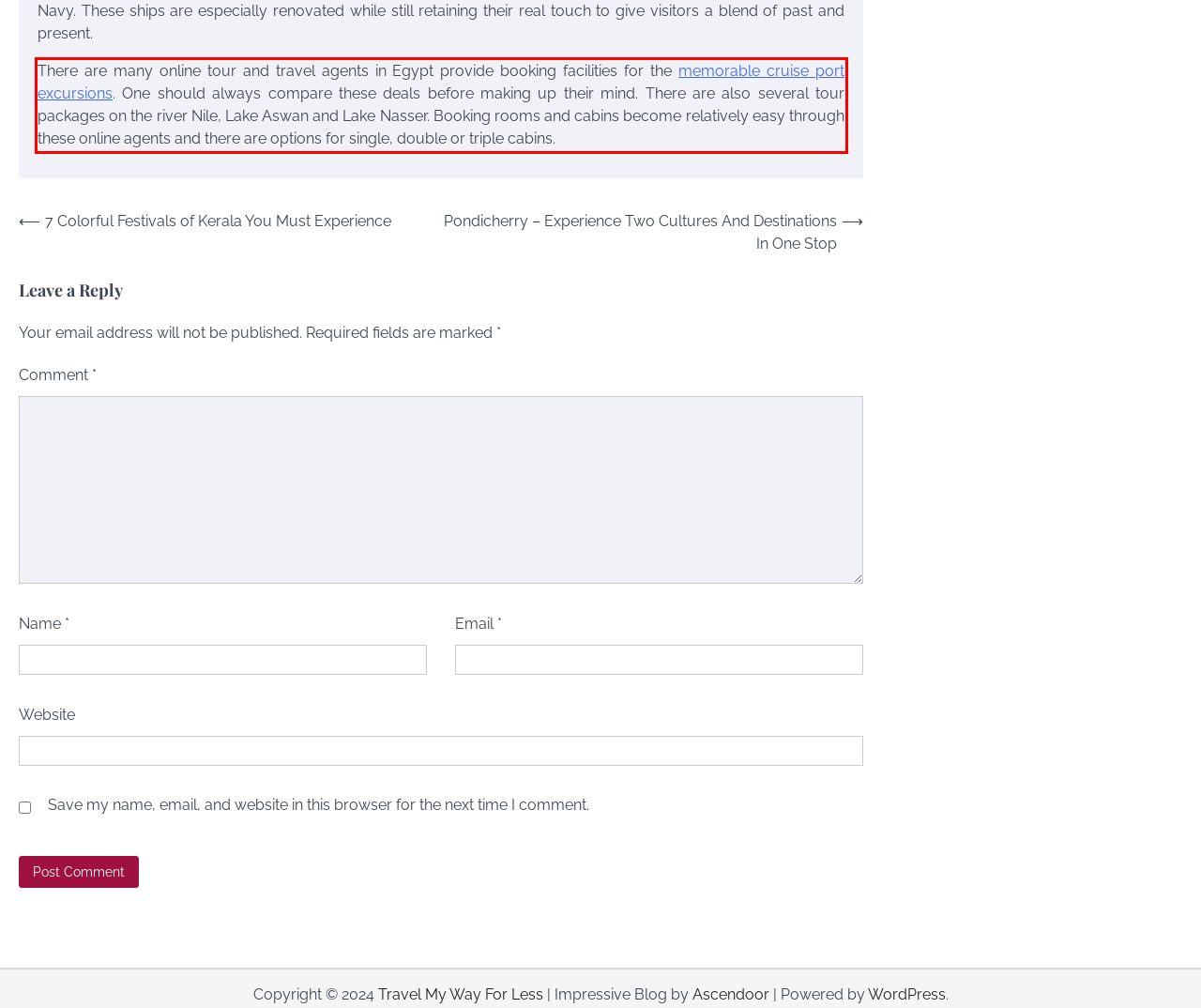Given a webpage screenshot, identify the text inside the red bounding box using OCR and extract it.

There are many online tour and travel agents in Egypt provide booking facilities for the memorable cruise port excursions. One should always compare these deals before making up their mind. There are also several tour packages on the river Nile, Lake Aswan and Lake Nasser. Booking rooms and cabins become relatively easy through these online agents and there are options for single, double or triple cabins.